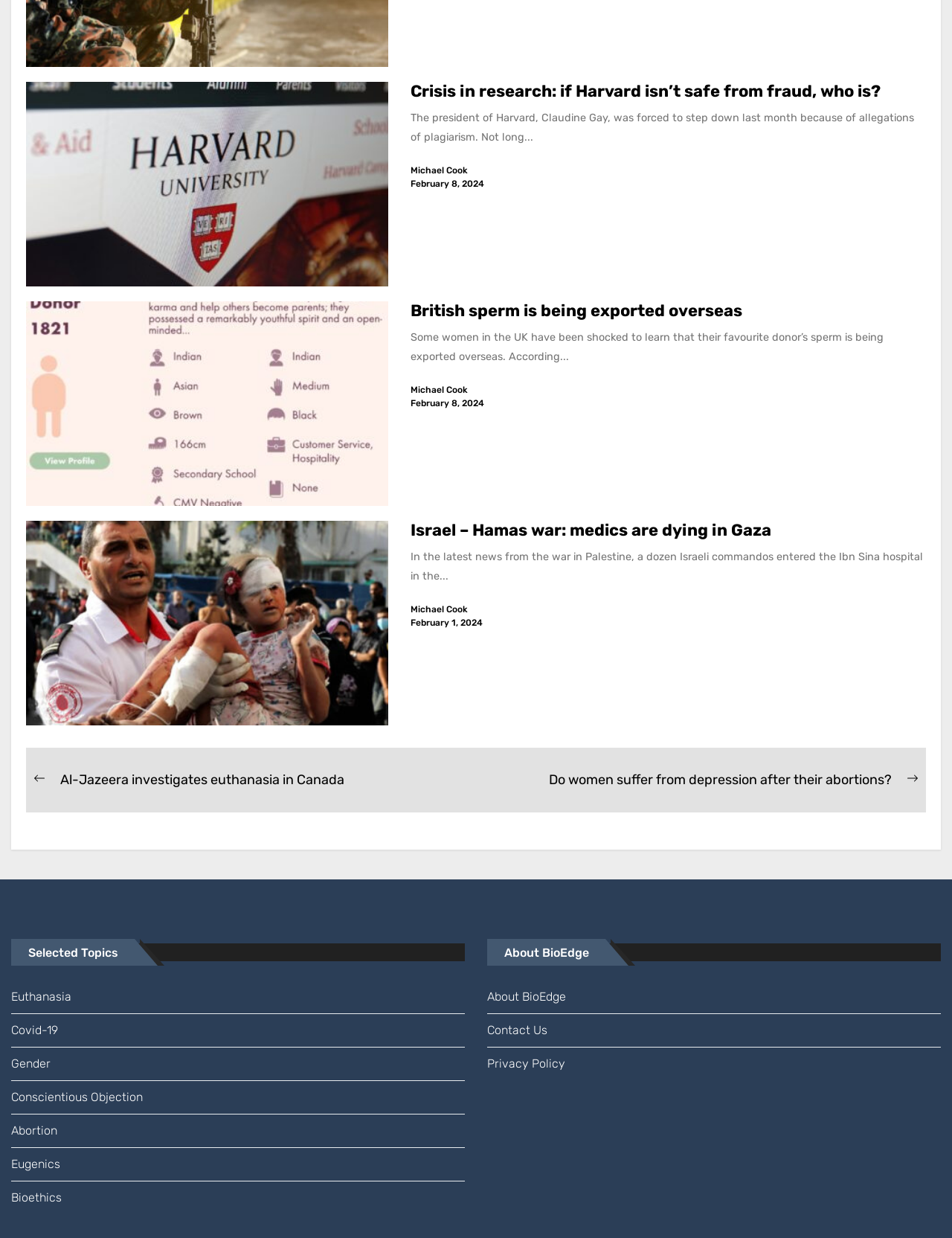Identify the bounding box coordinates of the element to click to follow this instruction: 'View the previous post'. Ensure the coordinates are four float values between 0 and 1, provided as [left, top, right, bottom].

[0.035, 0.622, 0.362, 0.638]